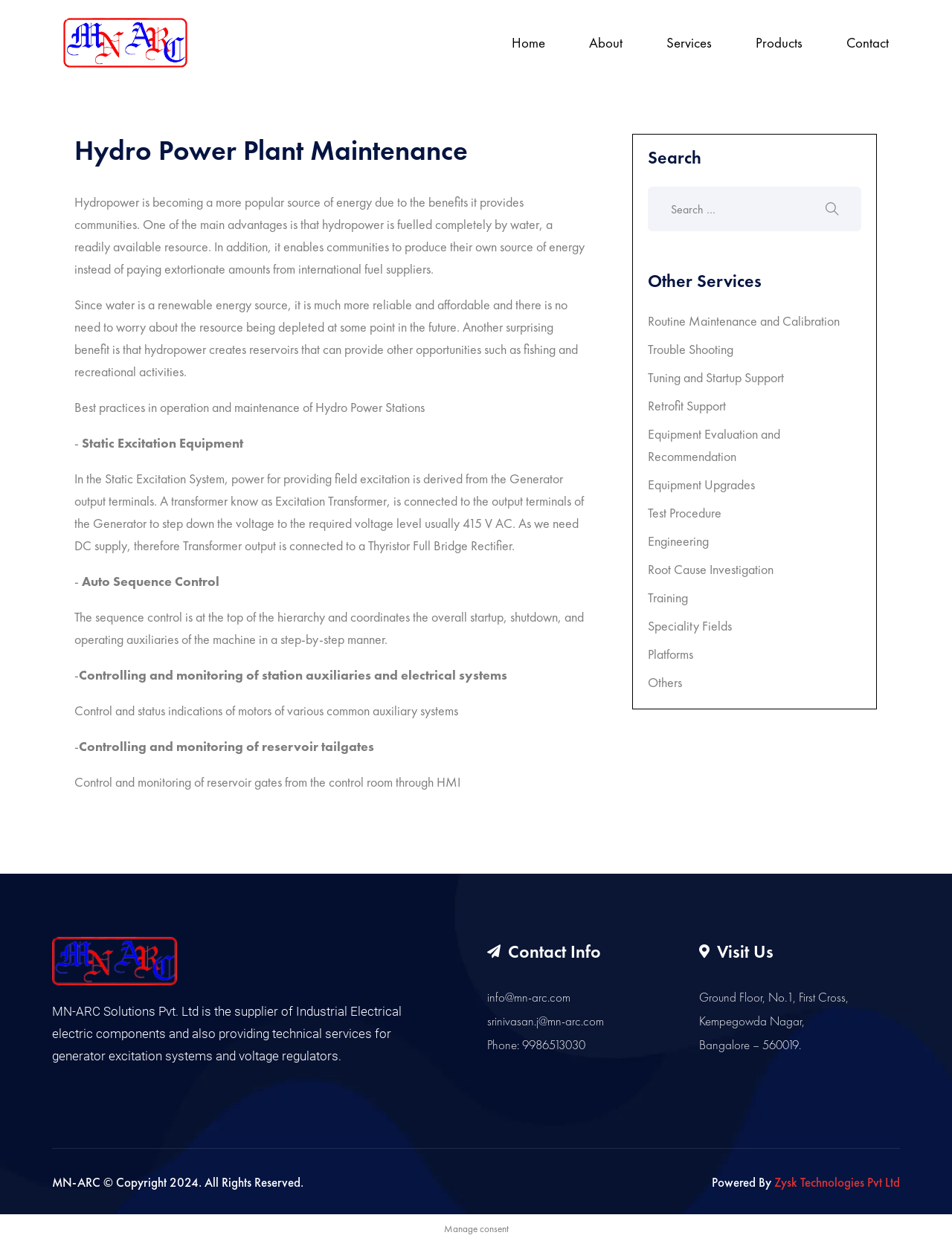Give a one-word or one-phrase response to the question: 
What is the address of the company?

Ground Floor, No.1, First Cross, Kempegowda Nagar, Bangalore – 560019